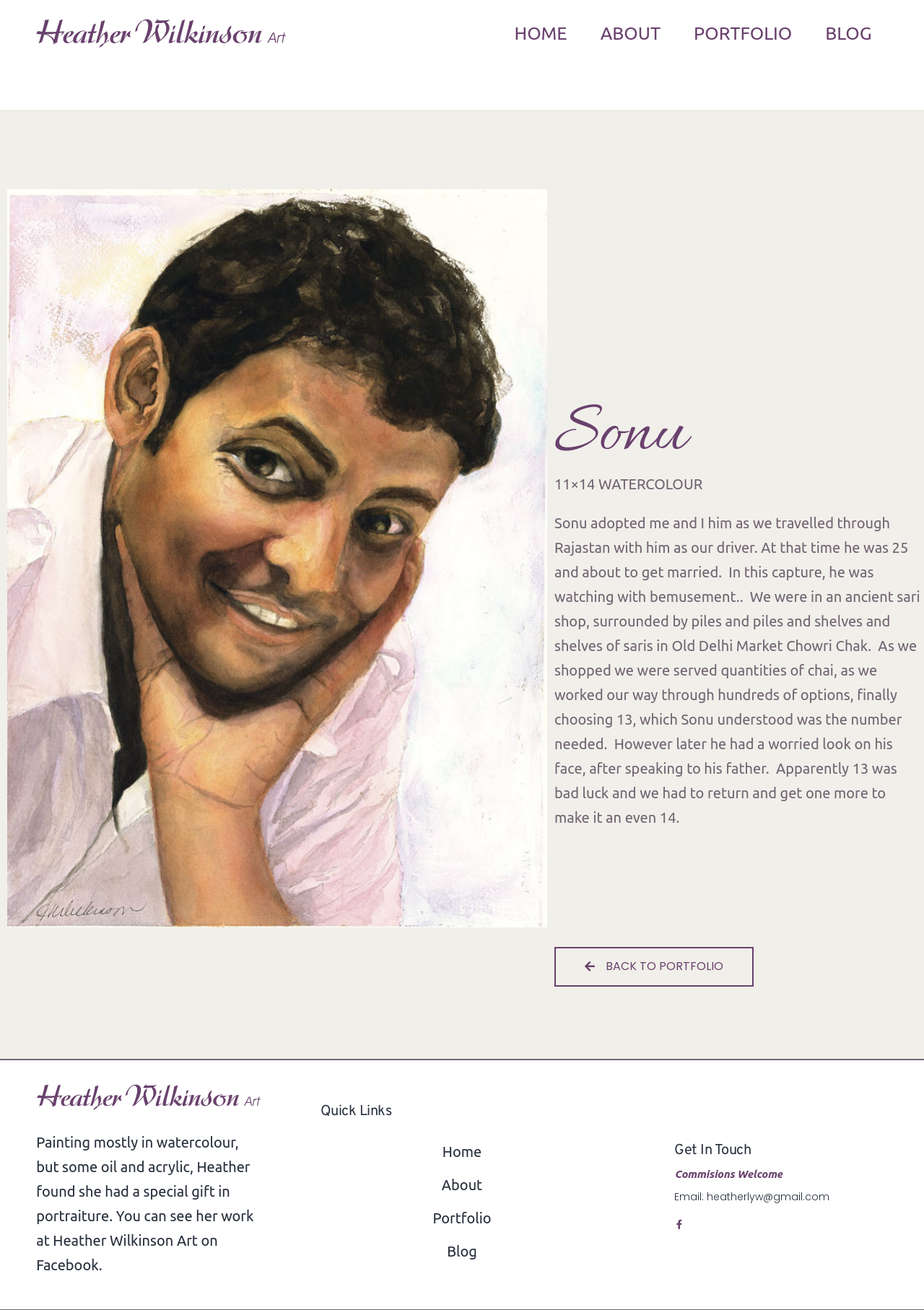For the given element description Back To Portfolio, determine the bounding box coordinates of the UI element. The coordinates should follow the format (top-left x, top-left y, bottom-right x, bottom-right y) and be within the range of 0 to 1.

[0.6, 0.723, 0.816, 0.753]